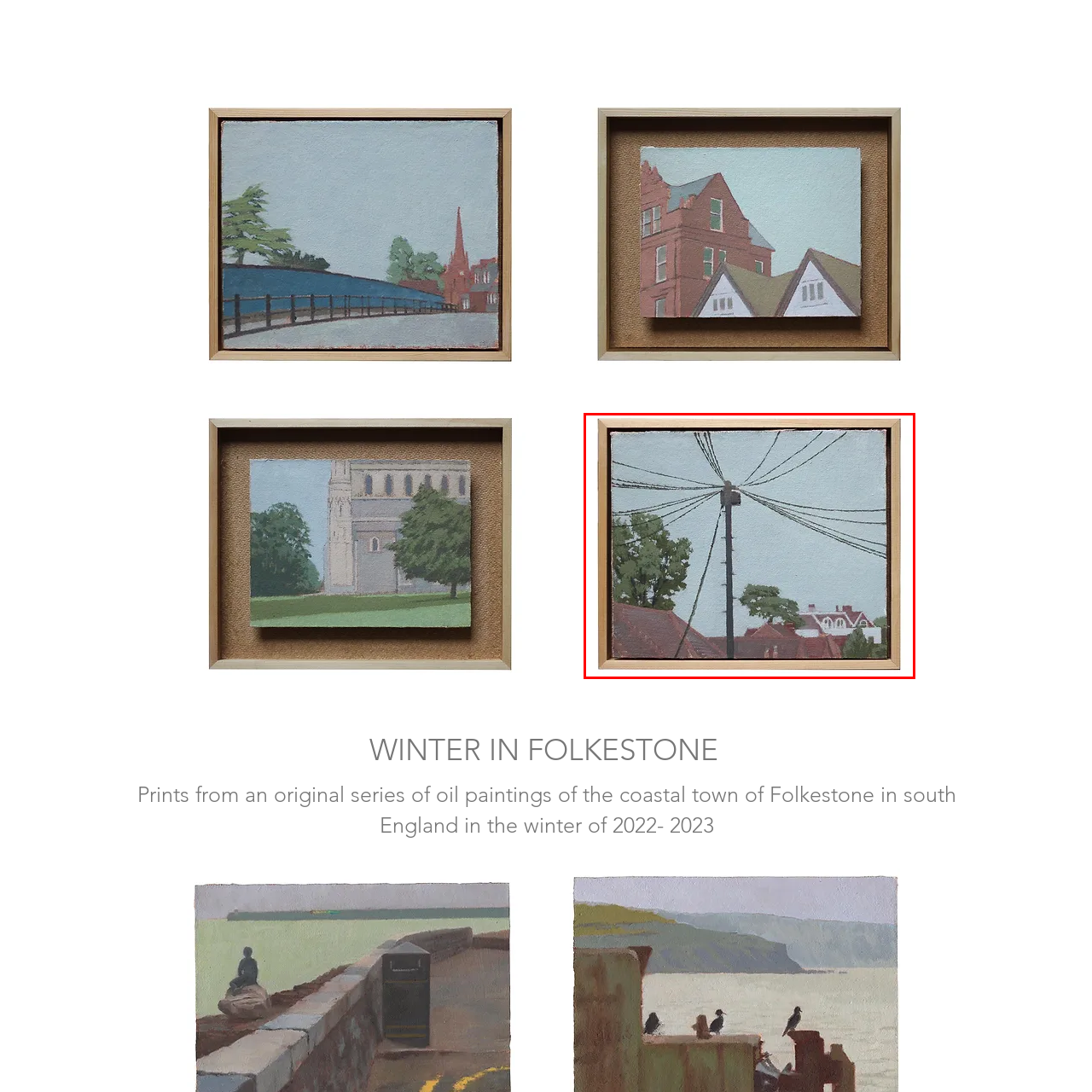What is the material of the frame surrounding the photograph?
Check the image enclosed by the red bounding box and reply to the question using a single word or phrase.

Wooden